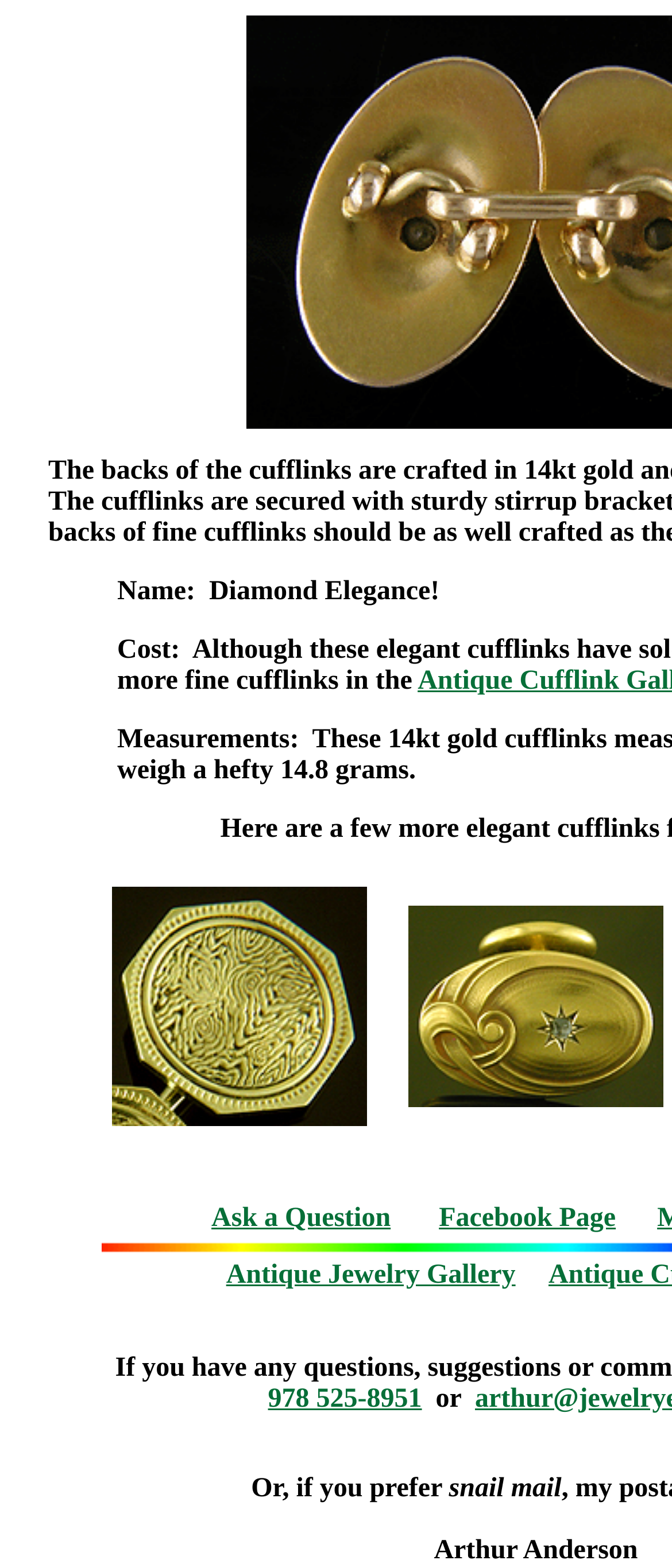Give a short answer using one word or phrase for the question:
What is the contact phone number?

978 525-8951